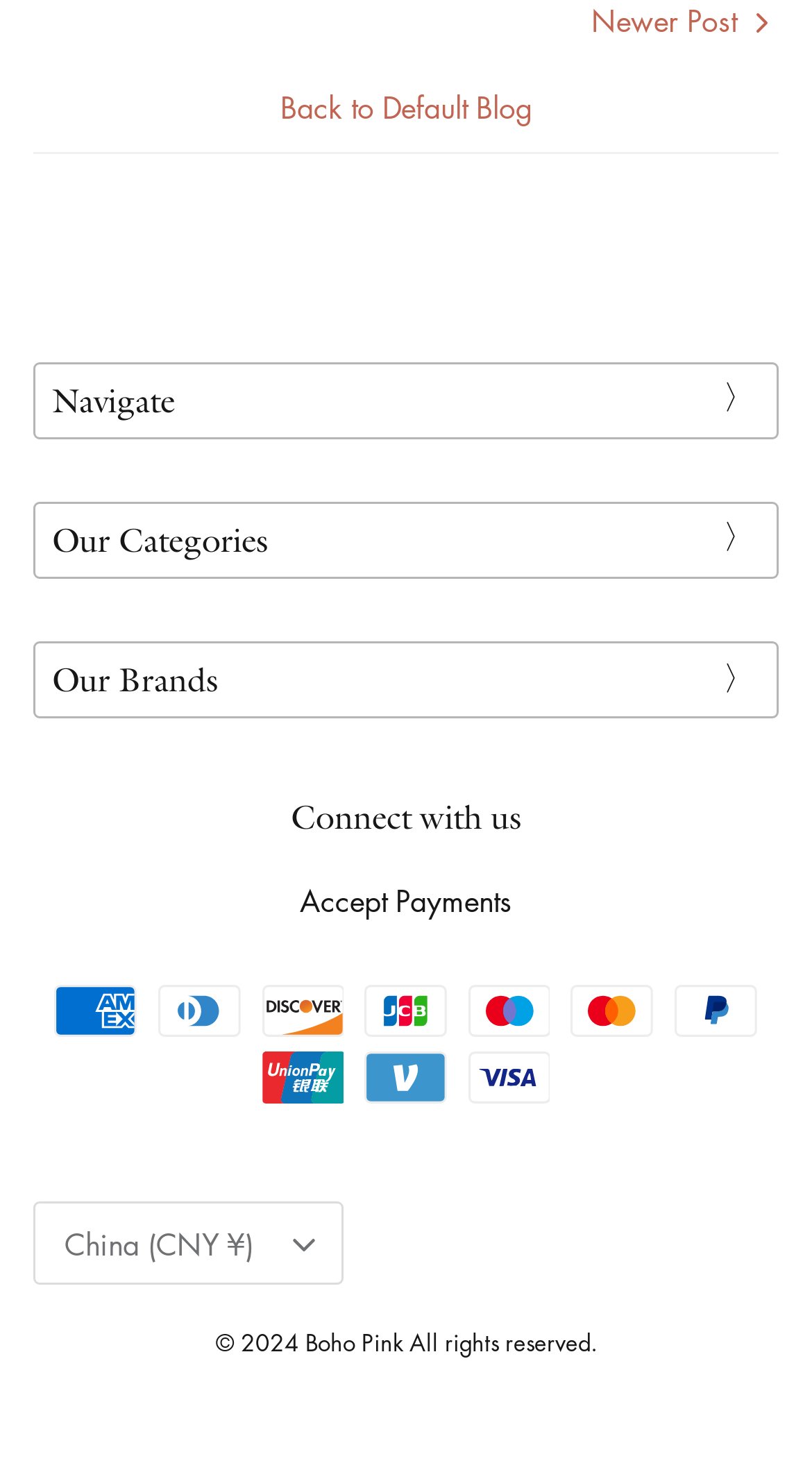Find the bounding box coordinates for the element that must be clicked to complete the instruction: "View orders, shipping, and returns". The coordinates should be four float numbers between 0 and 1, indicated as [left, top, right, bottom].

[0.278, 0.316, 0.722, 0.343]